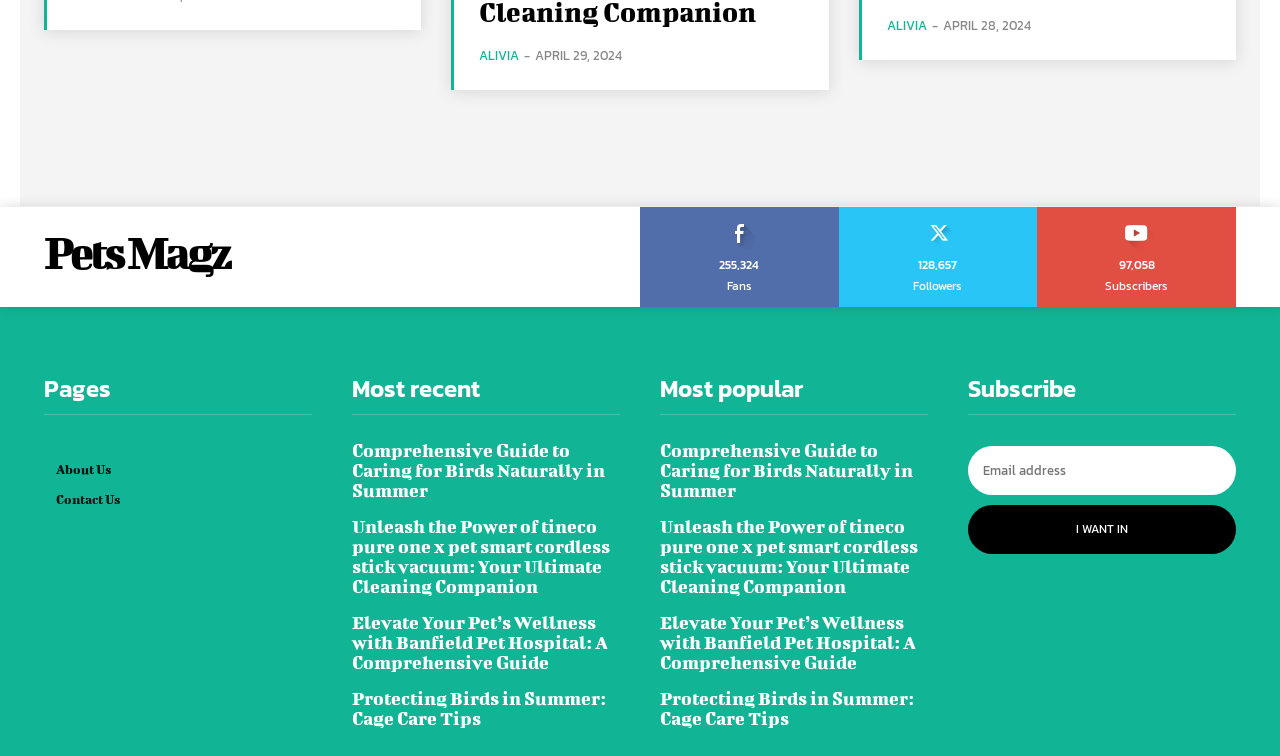Could you highlight the region that needs to be clicked to execute the instruction: "Click on the 'FOLLOW' button"?

[0.715, 0.273, 0.752, 0.294]